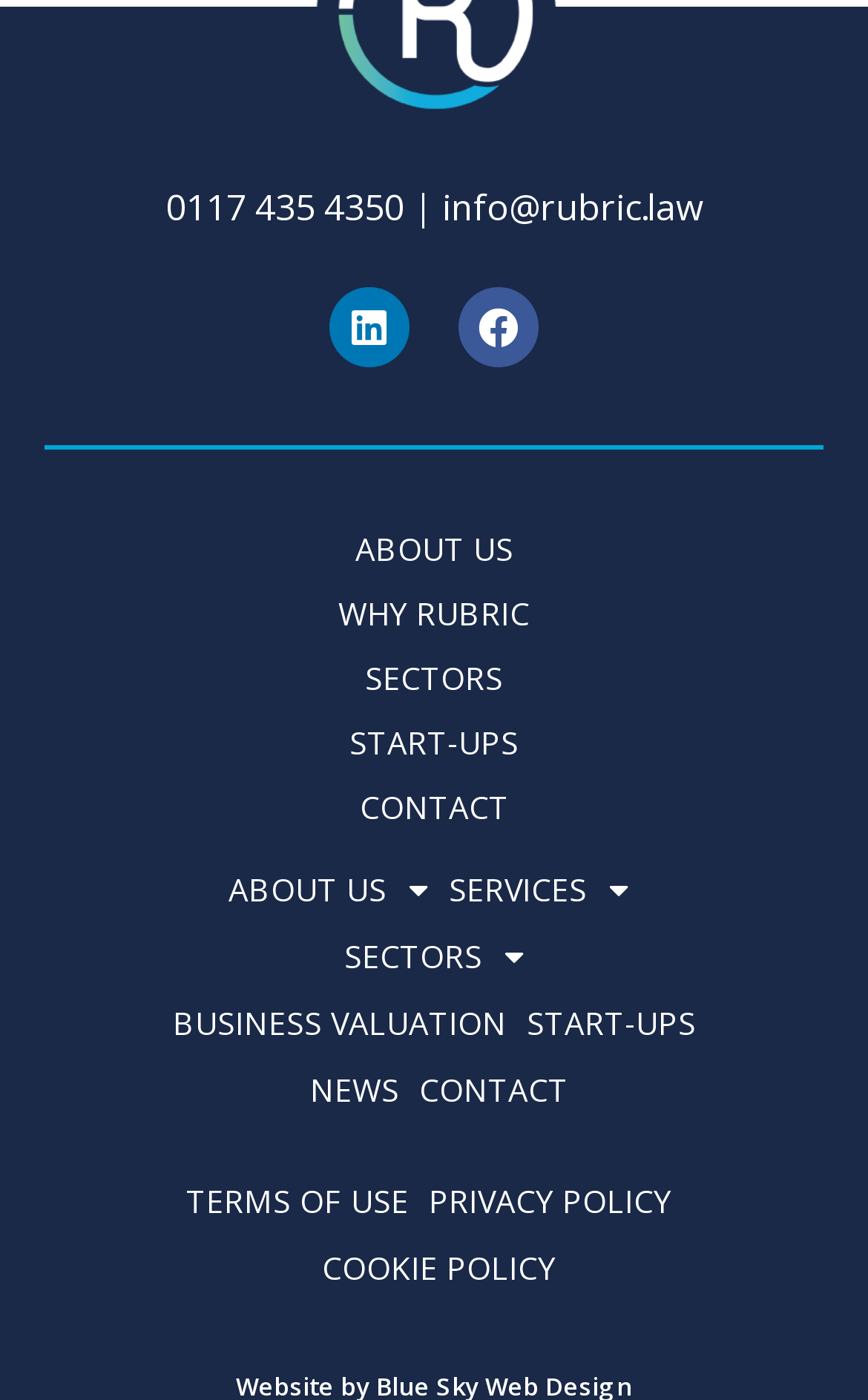What is the last link in the main menu?
Based on the content of the image, thoroughly explain and answer the question.

The main menu is located at the top of the webpage, and the last link in the menu is 'CONTACT' with bounding box coordinates [0.186, 0.562, 0.814, 0.594].